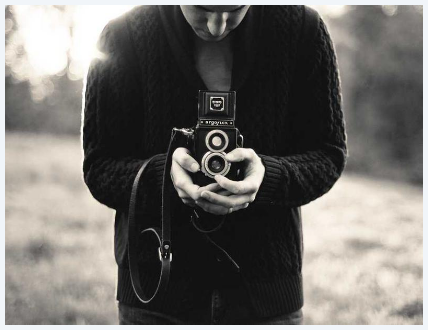What kind of atmosphere is suggested by the background?
Use the screenshot to answer the question with a single word or phrase.

Peaceful atmosphere